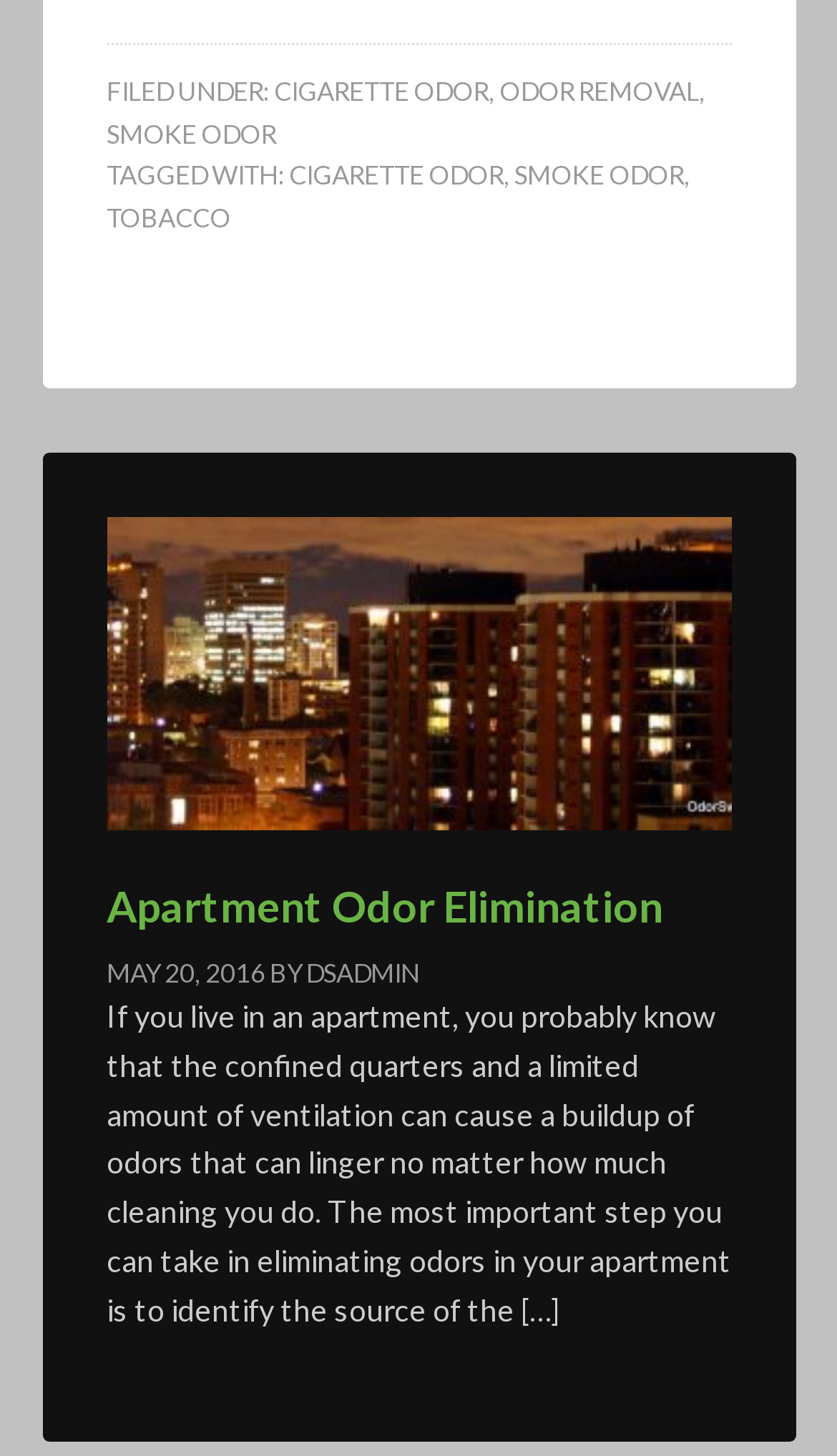What is the main topic of the article?
Using the image as a reference, answer the question with a short word or phrase.

Apartment Odor Elimination